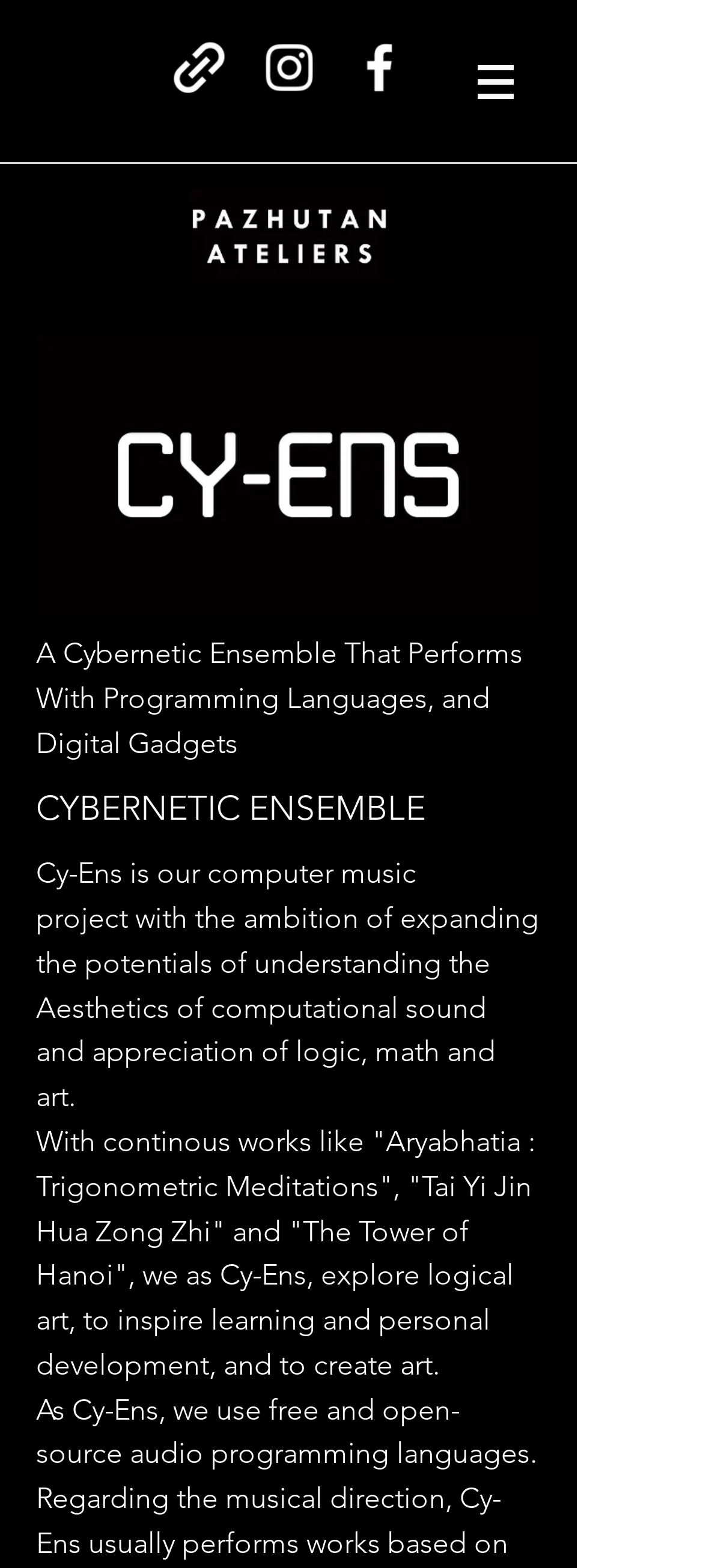What is the theme of the 'Aryabhatia : Trigonometric Meditations' work?
Examine the image and provide an in-depth answer to the question.

I found the text '...we as Cy-Ens, explore logical art...' in the StaticText element, which indicates that the theme of the 'Aryabhatia : Trigonometric Meditations' work is logical art.